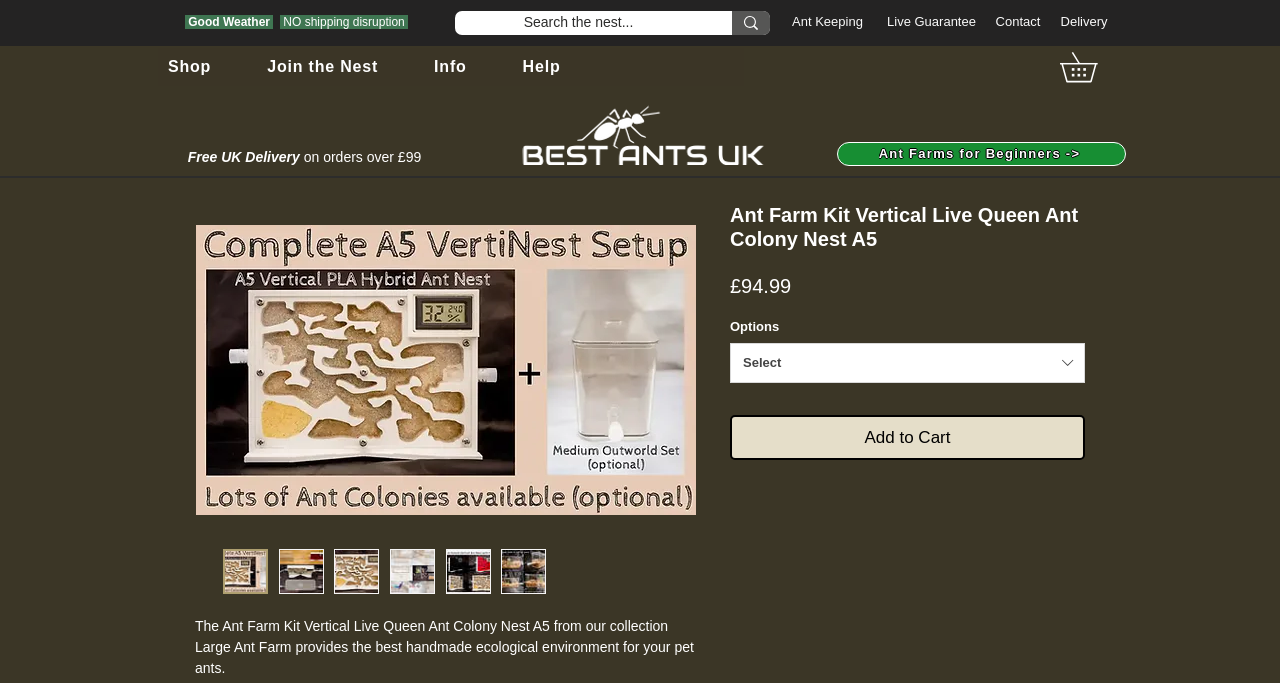Find the bounding box coordinates of the element's region that should be clicked in order to follow the given instruction: "Add to Cart". The coordinates should consist of four float numbers between 0 and 1, i.e., [left, top, right, bottom].

[0.57, 0.607, 0.848, 0.674]